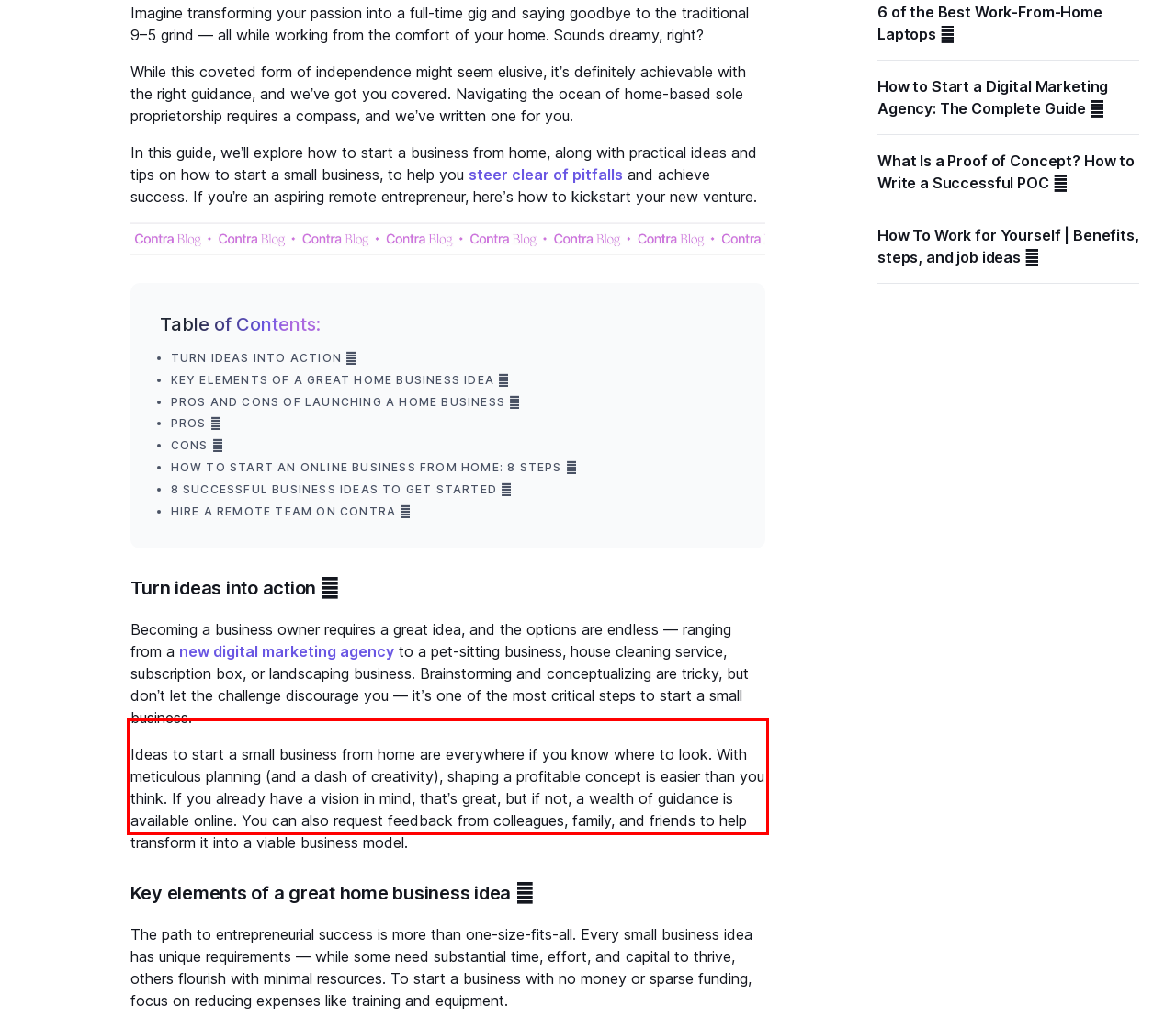Using the provided screenshot of a webpage, recognize the text inside the red rectangle bounding box by performing OCR.

Ideas to start a small business from home are everywhere if you know where to look. With meticulous planning (and a dash of creativity), shaping a profitable concept is easier than you think. If you already have a vision in mind, that’s great, but if not, a wealth of guidance is available online. You can also request feedback from colleagues, family, and friends to help transform it into a viable business model.